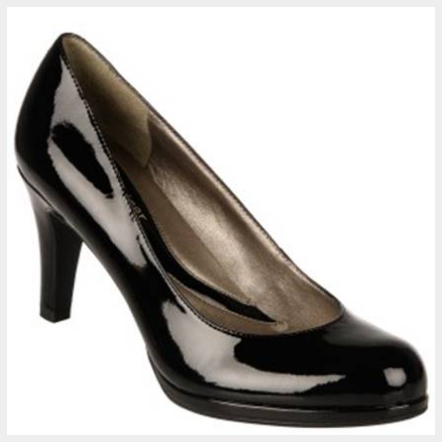What is the ideal occasion to wear this shoe?
Relying on the image, give a concise answer in one word or a brief phrase.

Formal occasions